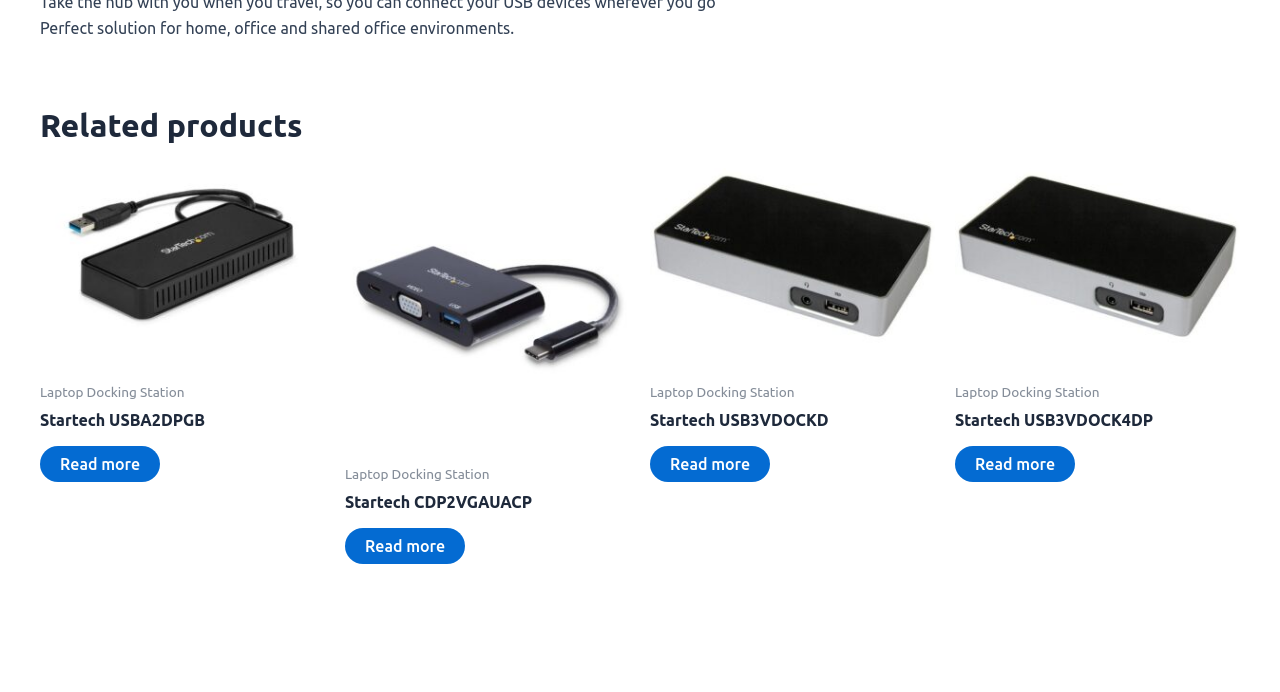What is the category of products listed under 'Related products'?
Answer the question with a single word or phrase, referring to the image.

Laptop accessories